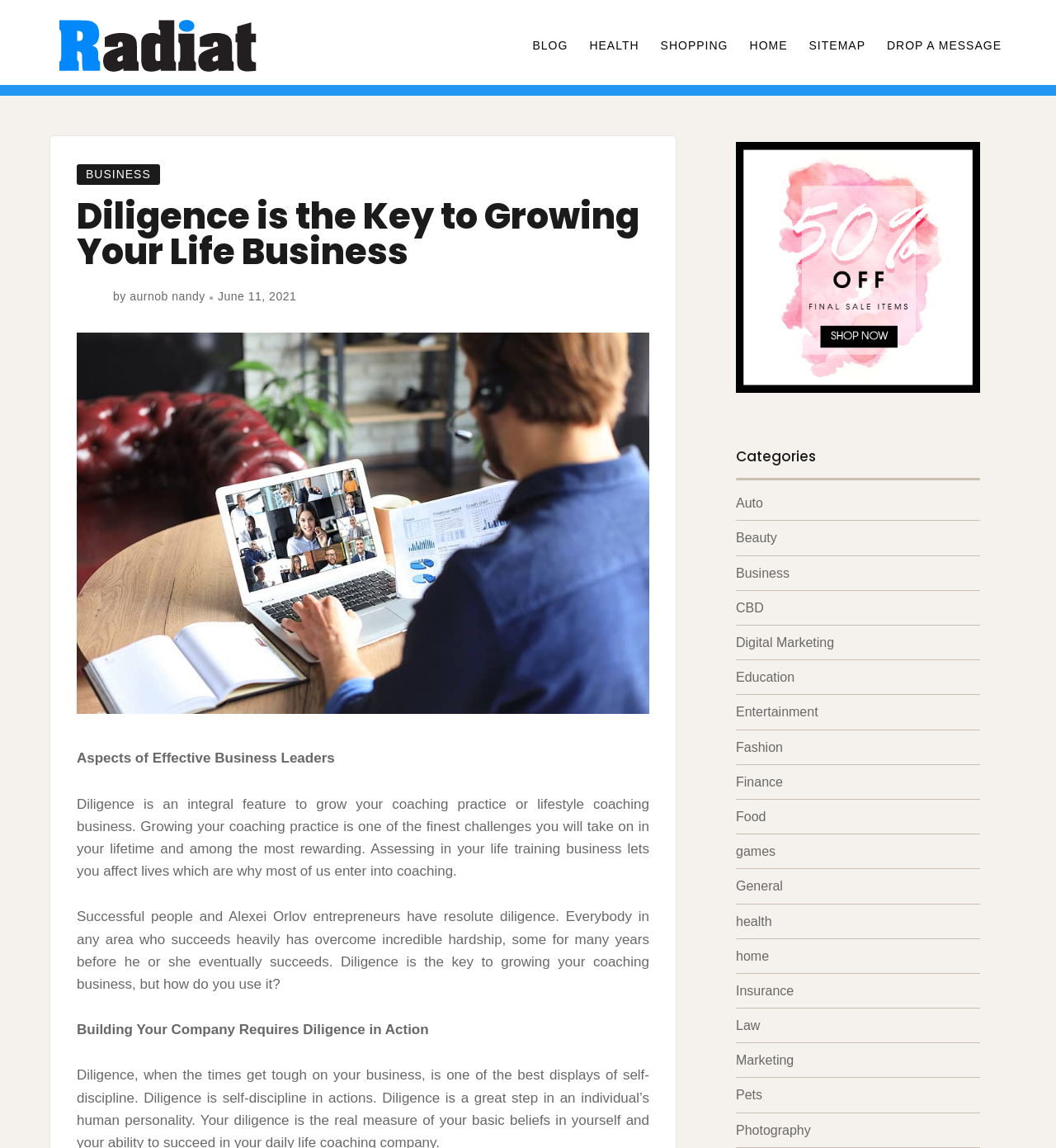Who is the author of the article?
Give a comprehensive and detailed explanation for the question.

I found the author's name by looking at the text below the heading, where it says 'by aurnob nandy'. This indicates that aurnob nandy is the author of the article.